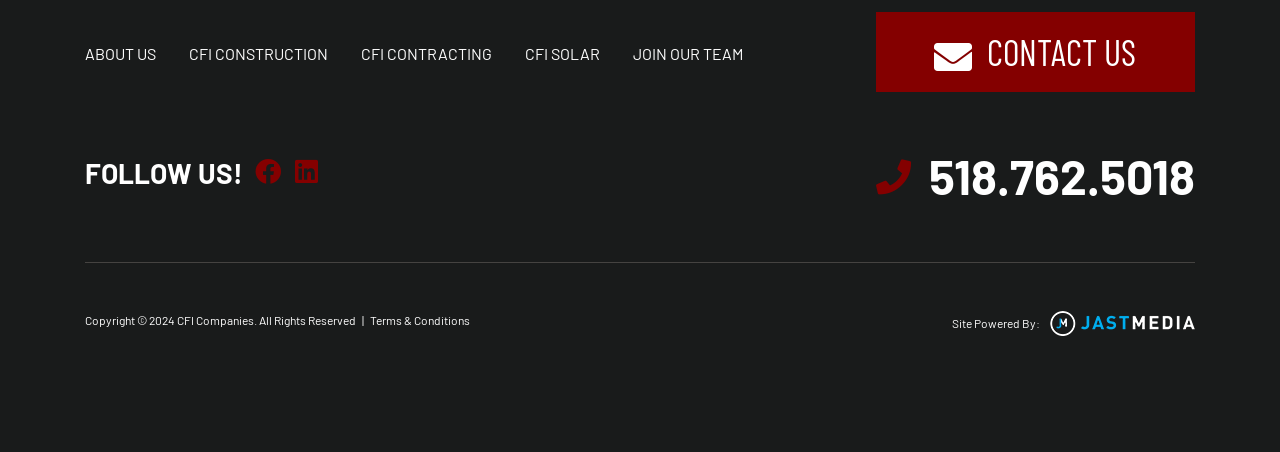Provide the bounding box coordinates for the UI element that is described by this text: "parent_node: FOLLOW US! aria-label="LinkedIn Icon"". The coordinates should be in the form of four float numbers between 0 and 1: [left, top, right, bottom].

[0.229, 0.35, 0.249, 0.416]